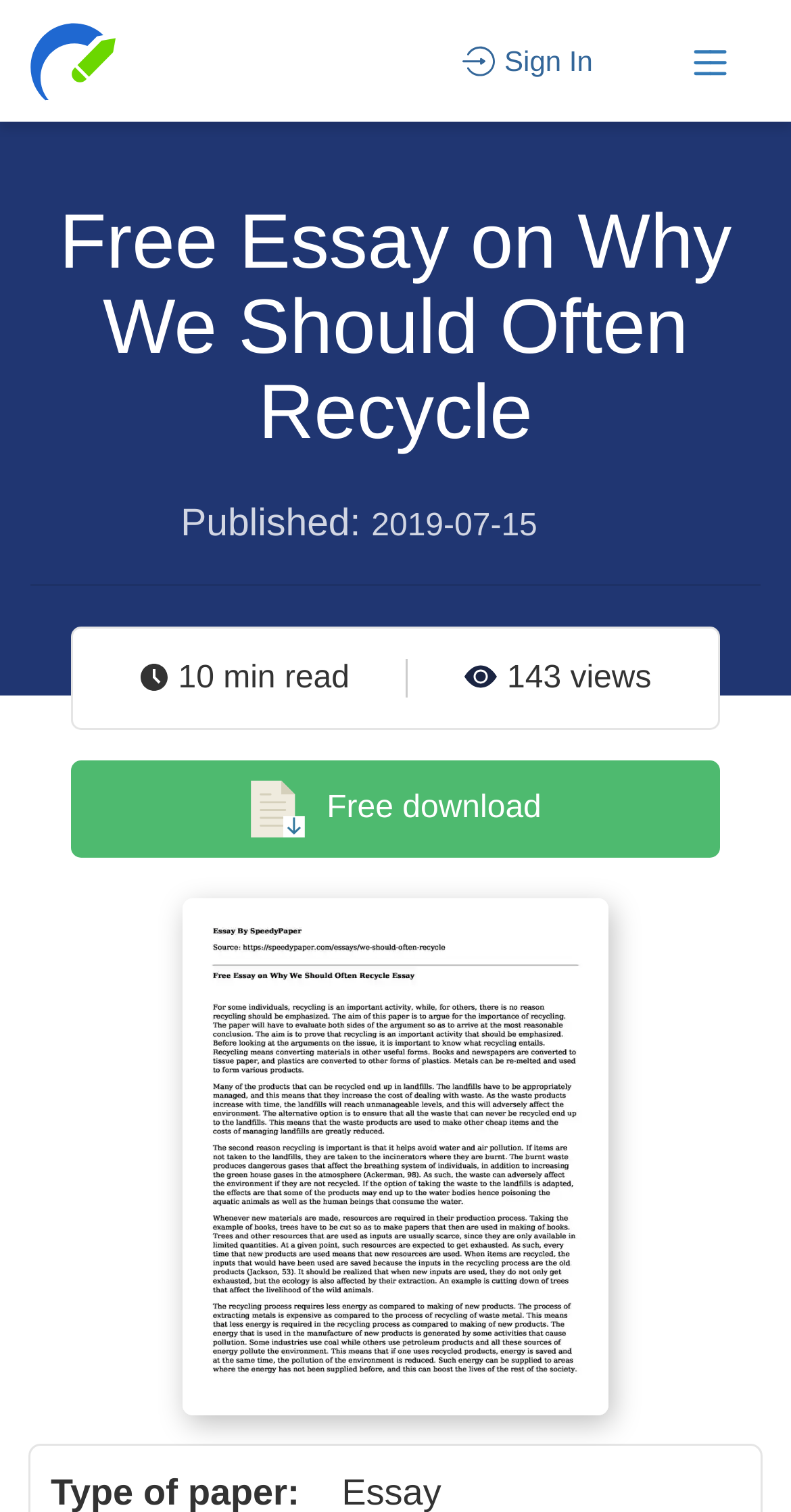What is the topic of the essay?
Use the image to give a comprehensive and detailed response to the question.

I determined the topic of the essay by looking at the heading 'Free Essay on Why We Should Often Recycle' which is a prominent element on the webpage.